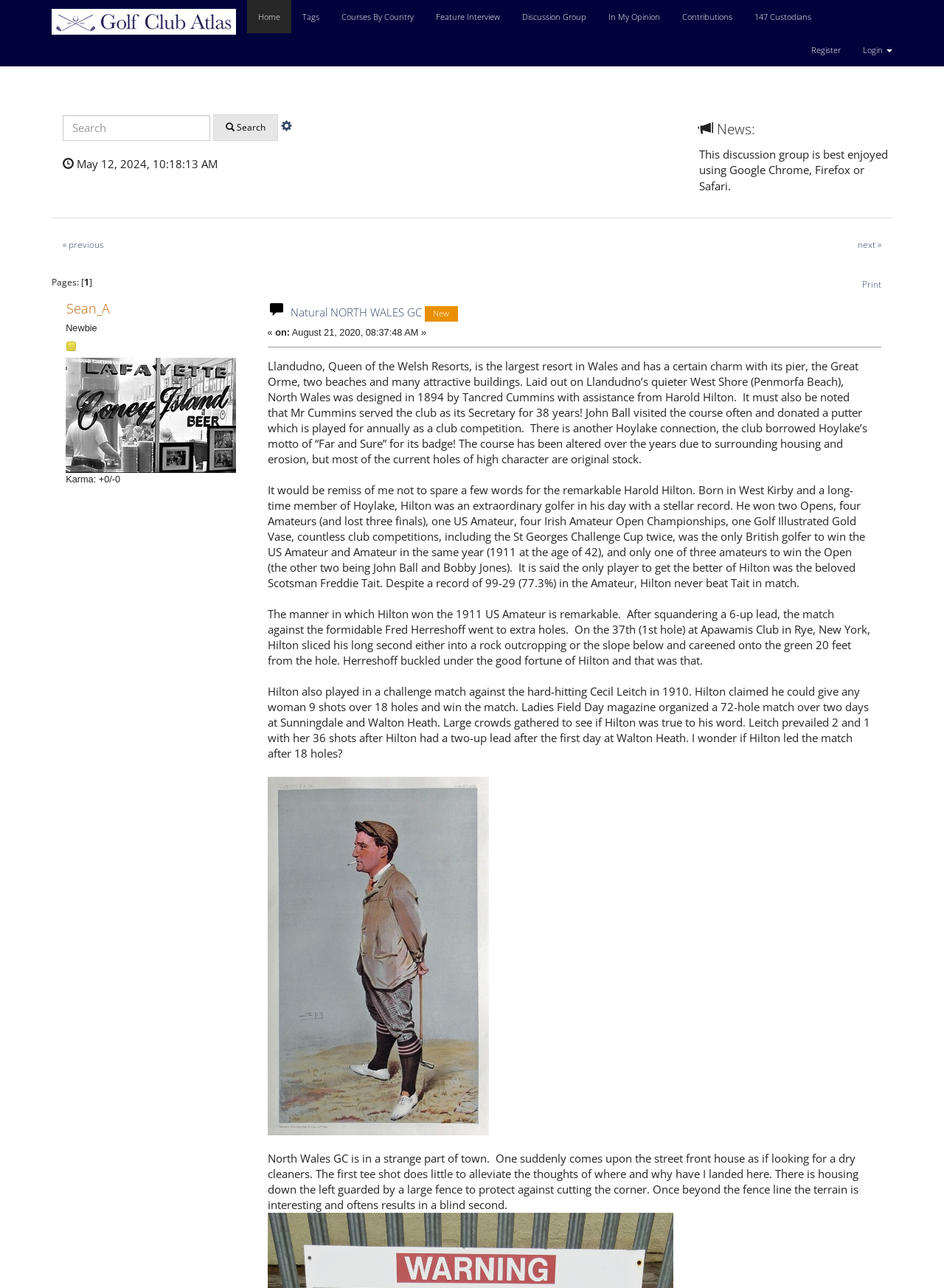Please identify the bounding box coordinates of the clickable area that will fulfill the following instruction: "Search for something". The coordinates should be in the format of four float numbers between 0 and 1, i.e., [left, top, right, bottom].

[0.055, 0.089, 0.321, 0.134]